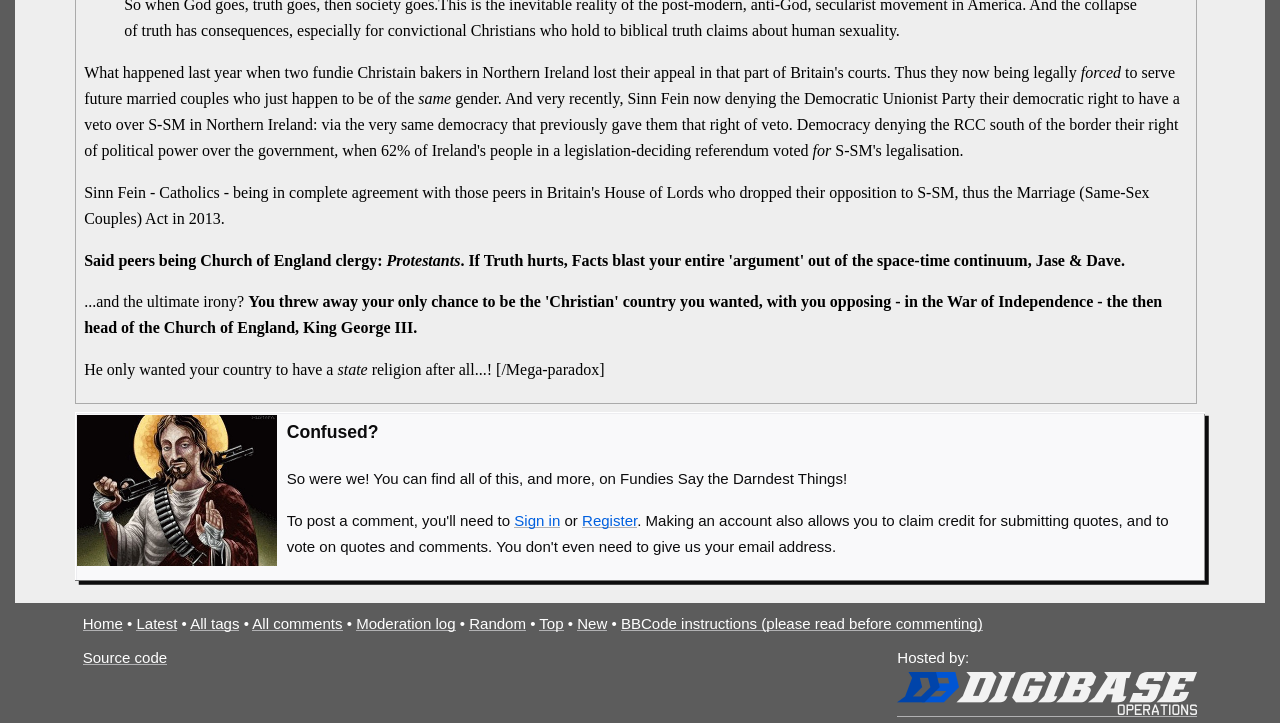Examine the screenshot and answer the question in as much detail as possible: What is the irony mentioned on the webpage?

I found this irony mentioned in the text 'He only wanted your country to have a state religion after all...! [/Mega-paradox]' which suggests that the irony is related to someone wanting a state religion.